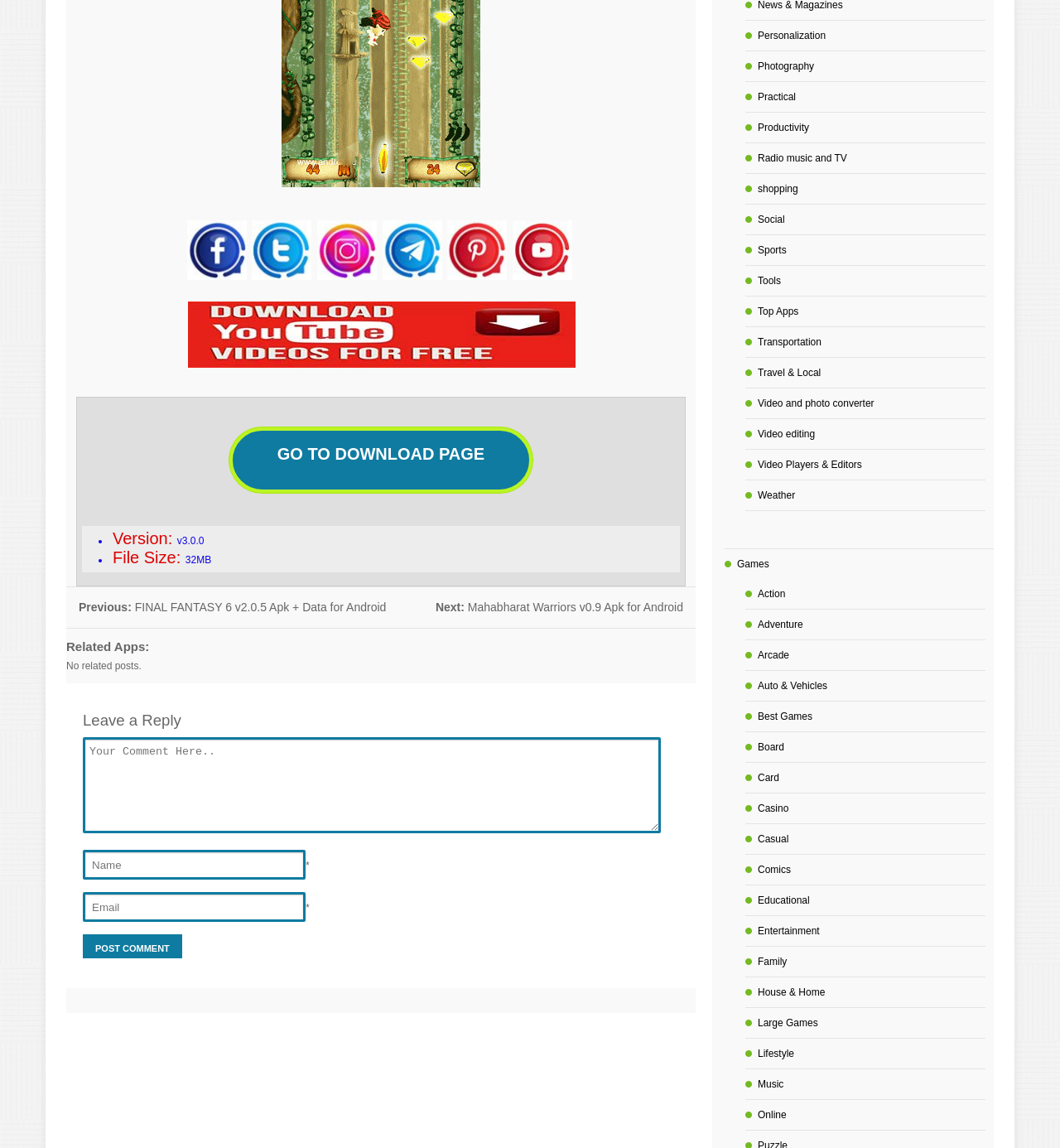Based on the image, please elaborate on the answer to the following question:
What is the version of the app?

The version of the app can be found in the section that lists the details of the app, where it says 'Version: v3.0.0'.